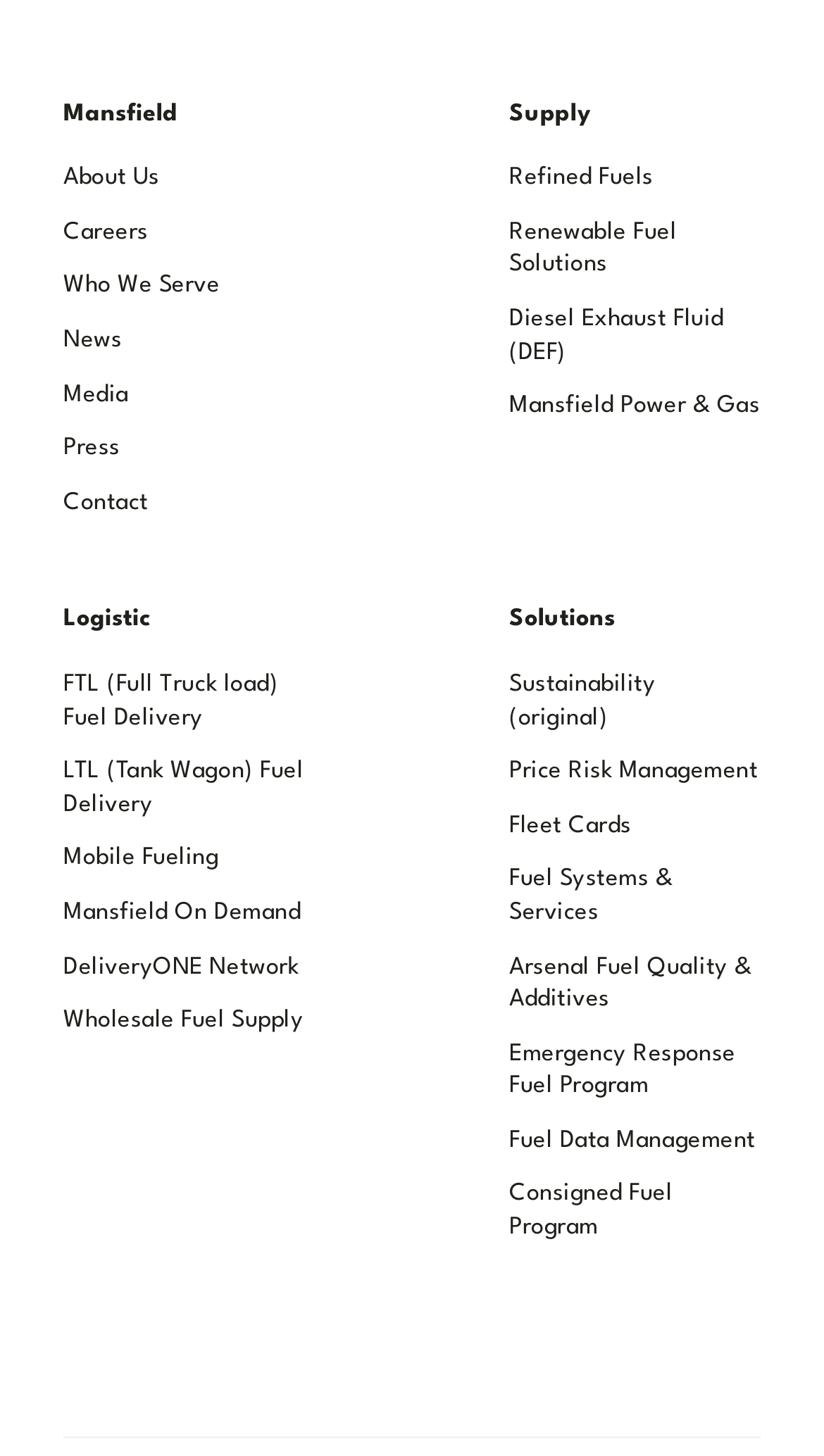Please provide a brief answer to the following inquiry using a single word or phrase:
What is the first link in the Supply category?

Refined Fuels